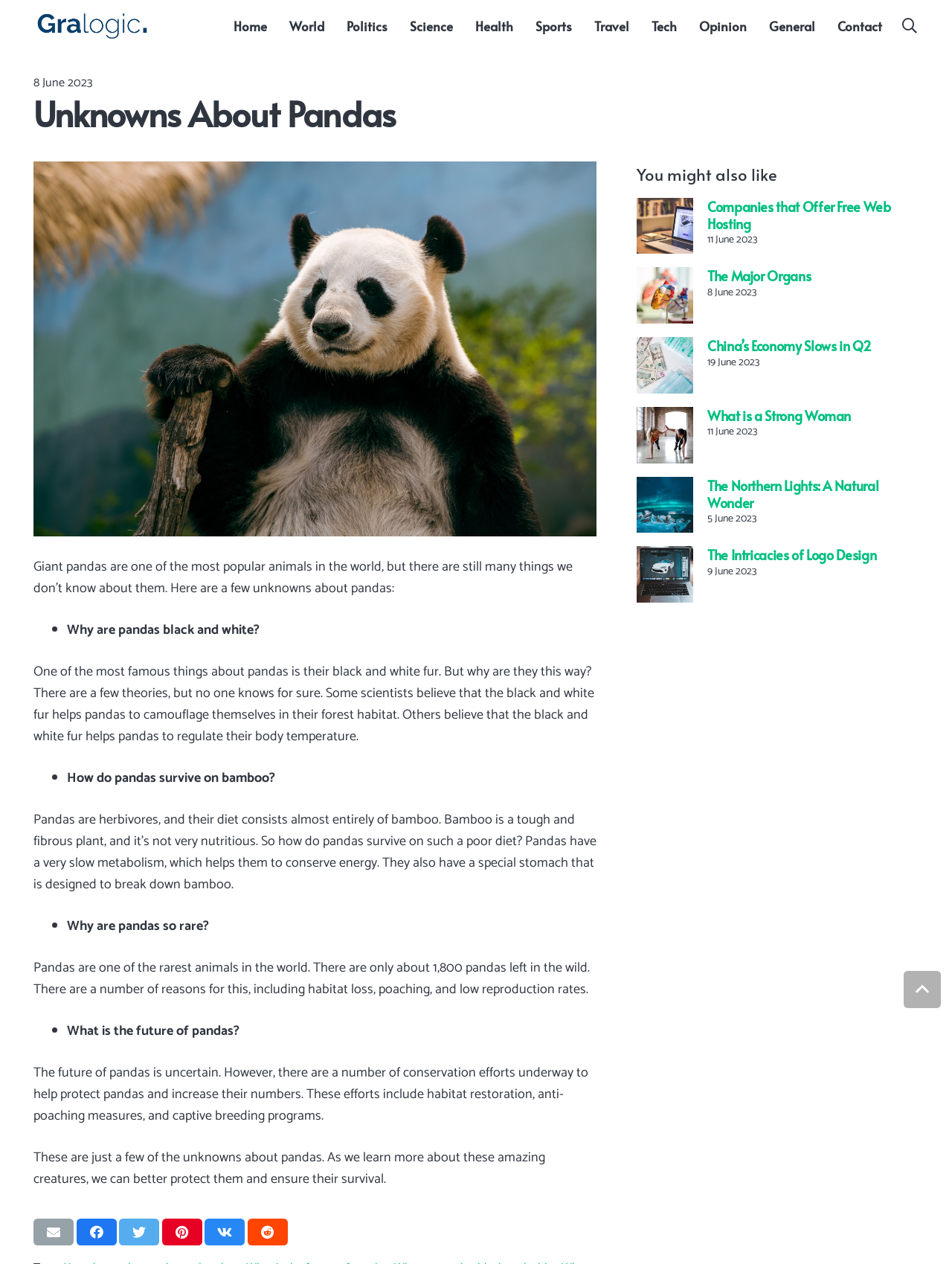Identify the bounding box coordinates of the section that should be clicked to achieve the task described: "Share this on Twitter".

[0.125, 0.964, 0.167, 0.985]